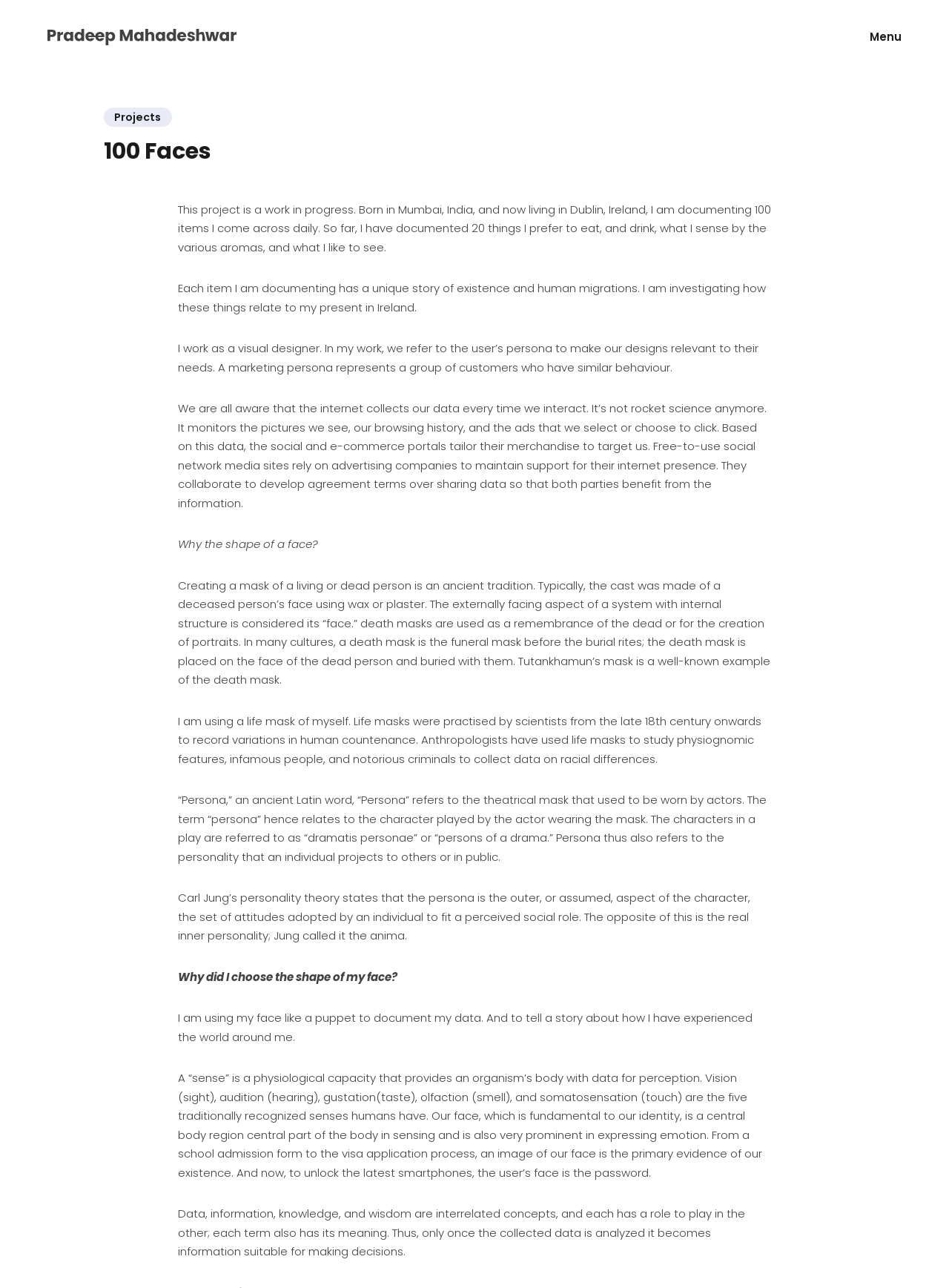Describe the webpage meticulously, covering all significant aspects.

The webpage is about an art collection project called "100 Faces" by Pradeep Mahadeshwar. At the top left corner, there is a link to the artist's name, accompanied by a small image of the artist. On the top right corner, there is a menu button. 

Below the menu button, there is a header section that spans almost the entire width of the page. Within this section, there is a link to "Projects" on the left, followed by a heading that reads "100 Faces". 

Below the heading, there are several paragraphs of text that describe the project. The text is divided into sections, each discussing a different aspect of the project. The first section explains that the project is a work in progress, documenting 100 items the artist comes across daily. The following sections delve into the concept of personas, the use of face masks, and the significance of the human face in sensing and expressing emotions. 

Throughout the text, there are no images, but the artist's use of their own face as a life mask is a central theme. The text is dense and informative, with a focus on the artist's thoughts and experiences. The overall tone is introspective and contemplative, inviting the reader to reflect on the role of data and identity in our lives.